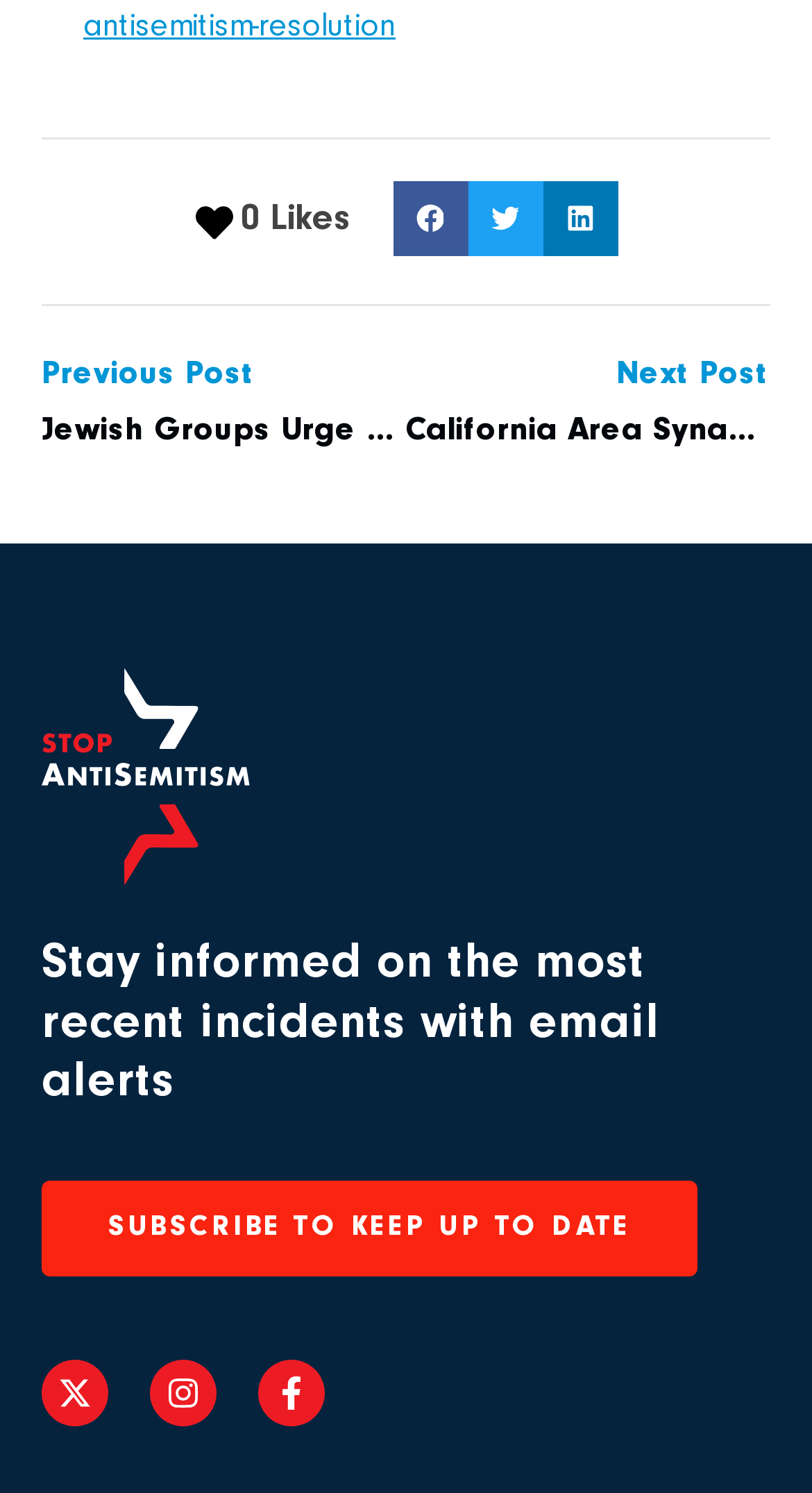How many share buttons are there?
Please look at the screenshot and answer using one word or phrase.

3